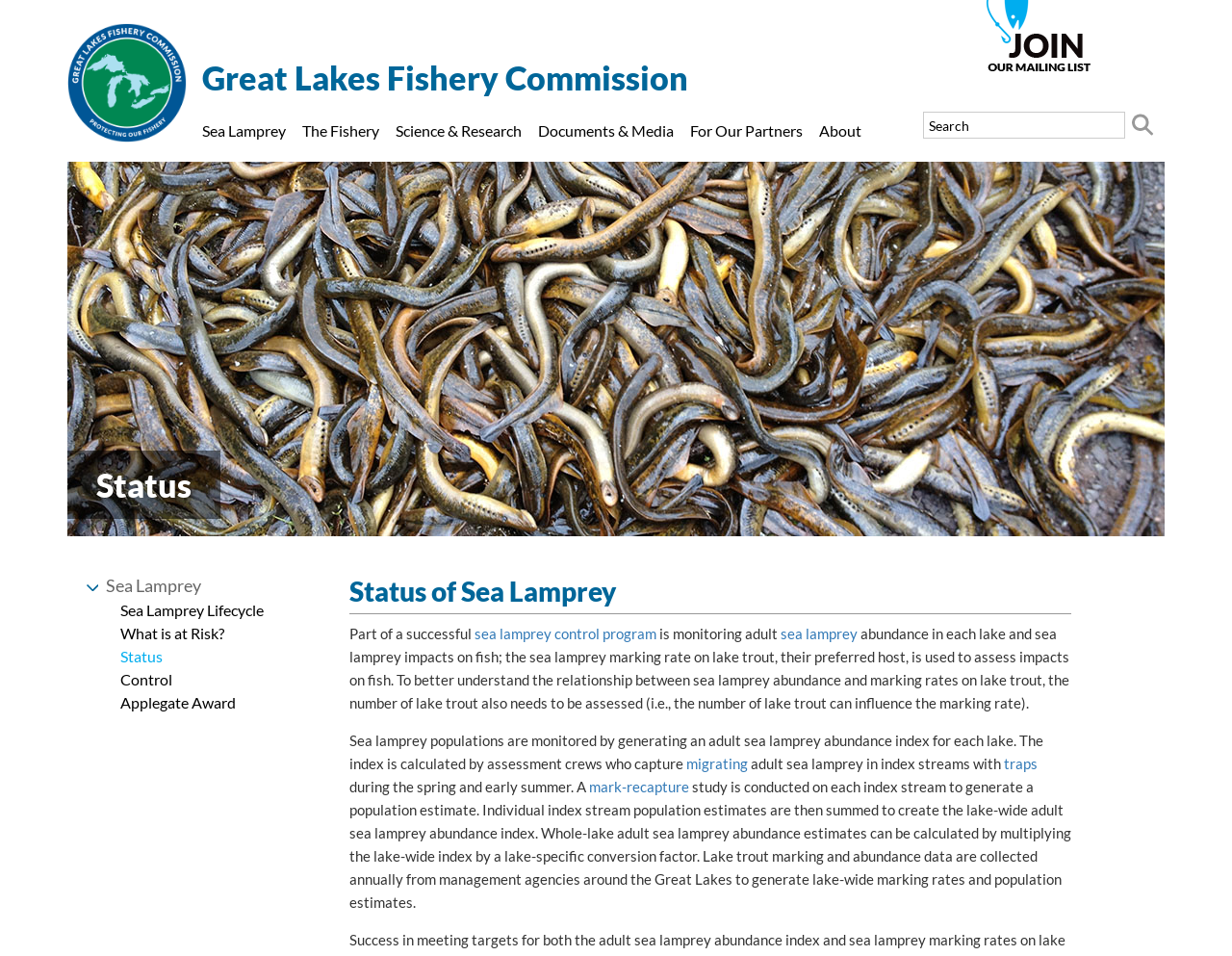What is the purpose of the mark-recapture study?
Using the visual information, respond with a single word or phrase.

To generate a population estimate